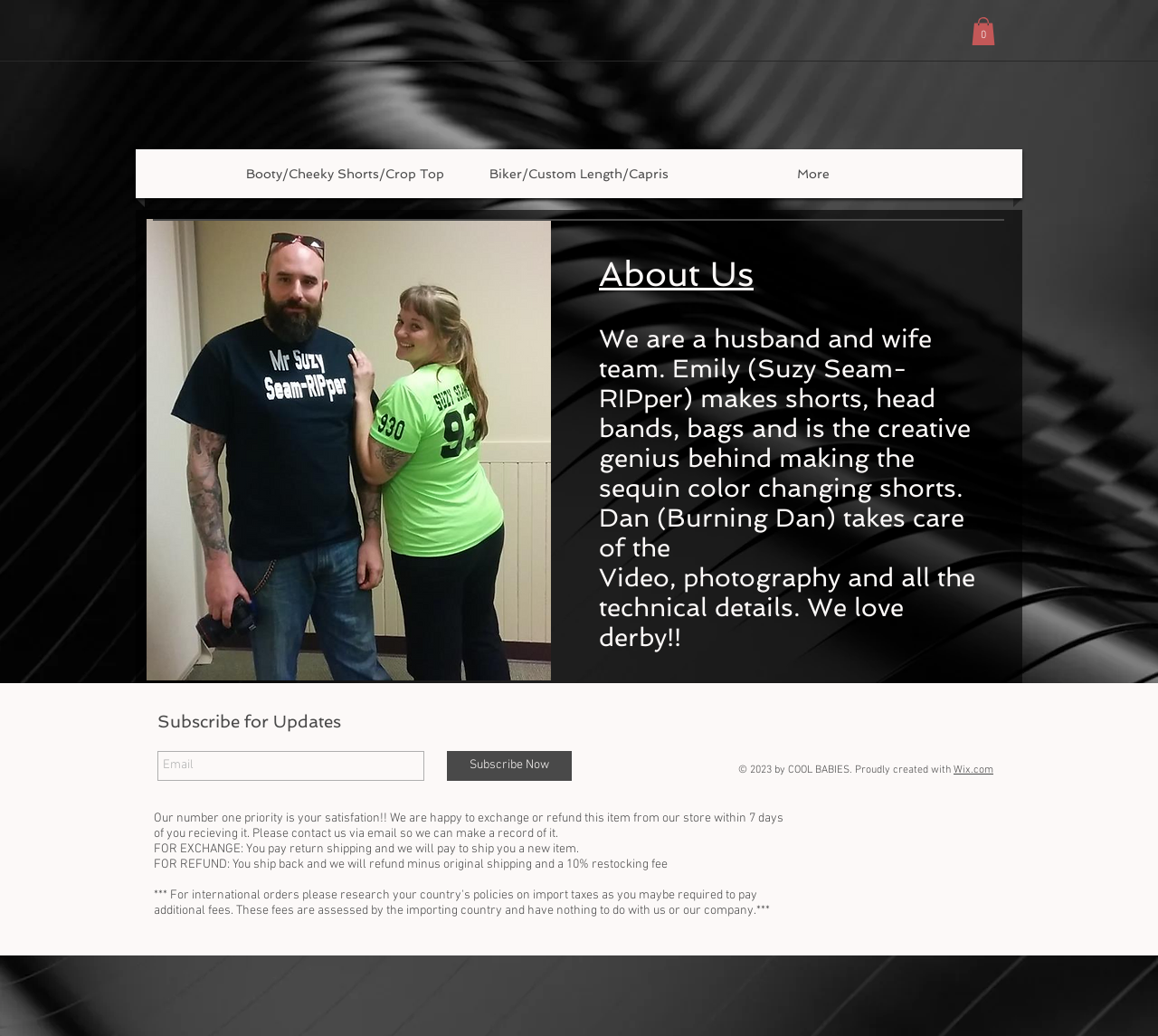Find the bounding box coordinates for the UI element whose description is: "title="Facebook"". The coordinates should be four float numbers between 0 and 1, in the format [left, top, right, bottom].

None